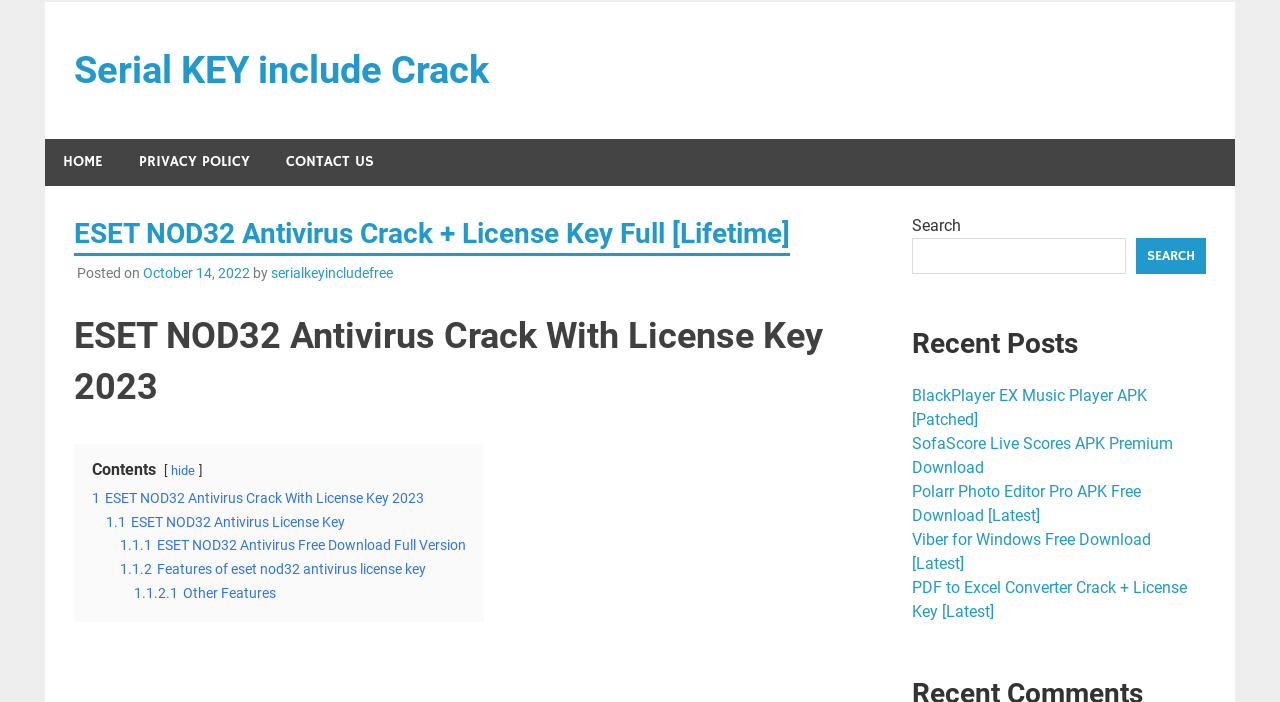Provide a short answer to the following question with just one word or phrase: What is the date of the post?

October 14, 2022